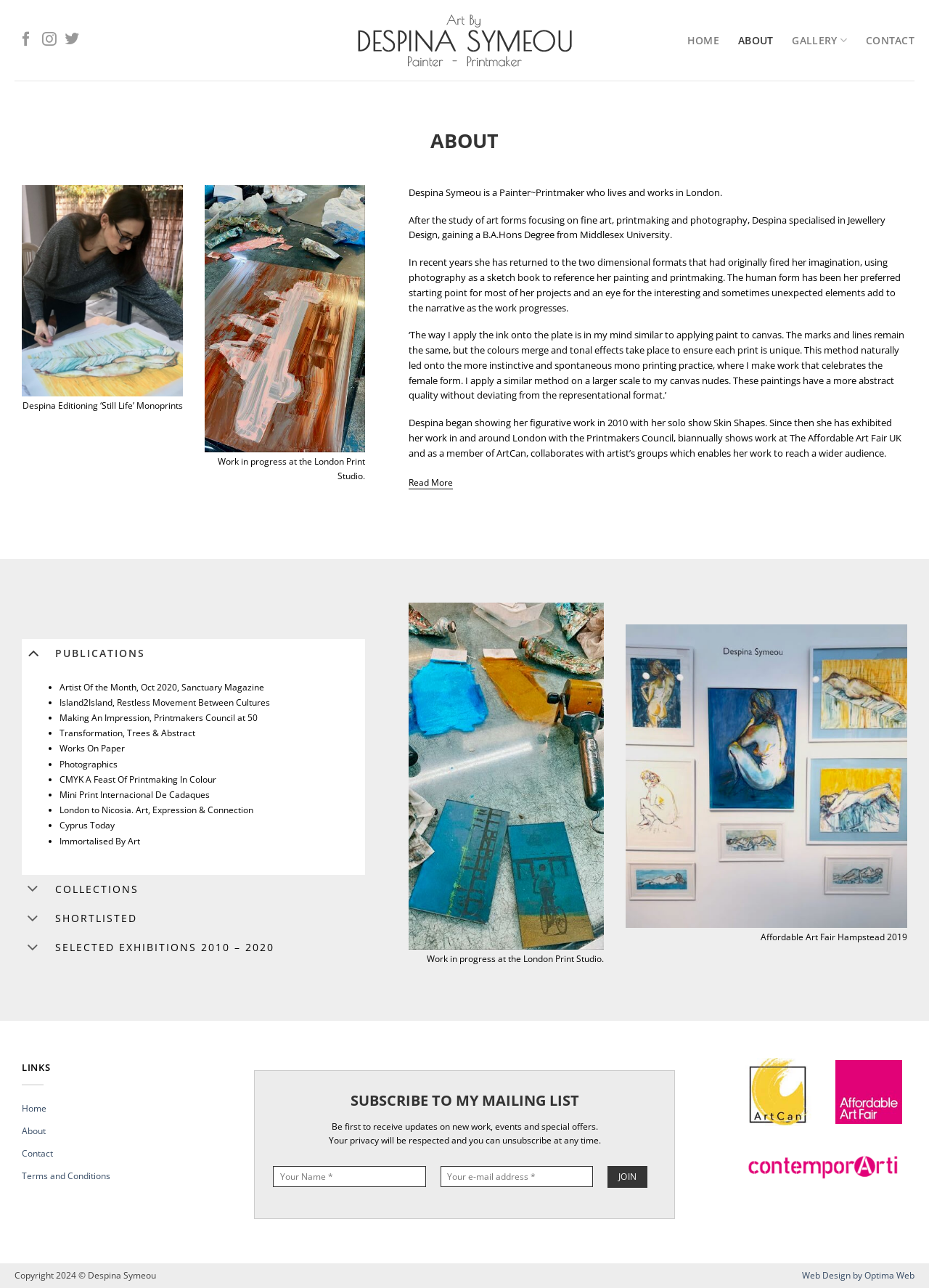Observe the image and answer the following question in detail: What is the name of the print studio?

The name of the print studio can be found in the section 'Work in progress at the London Print Studio.'